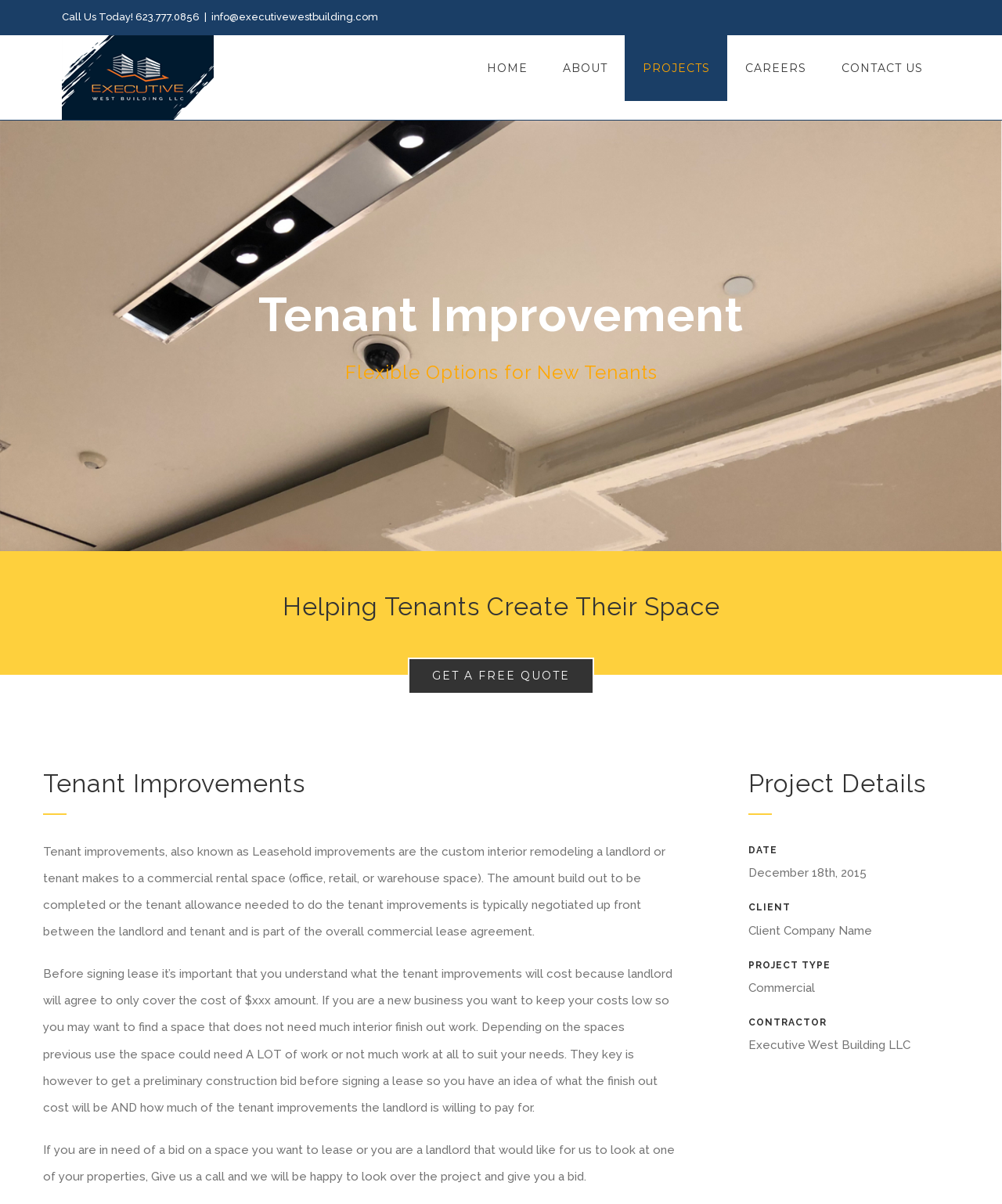What type of project is described in the project details section? Look at the image and give a one-word or short phrase answer.

Commercial